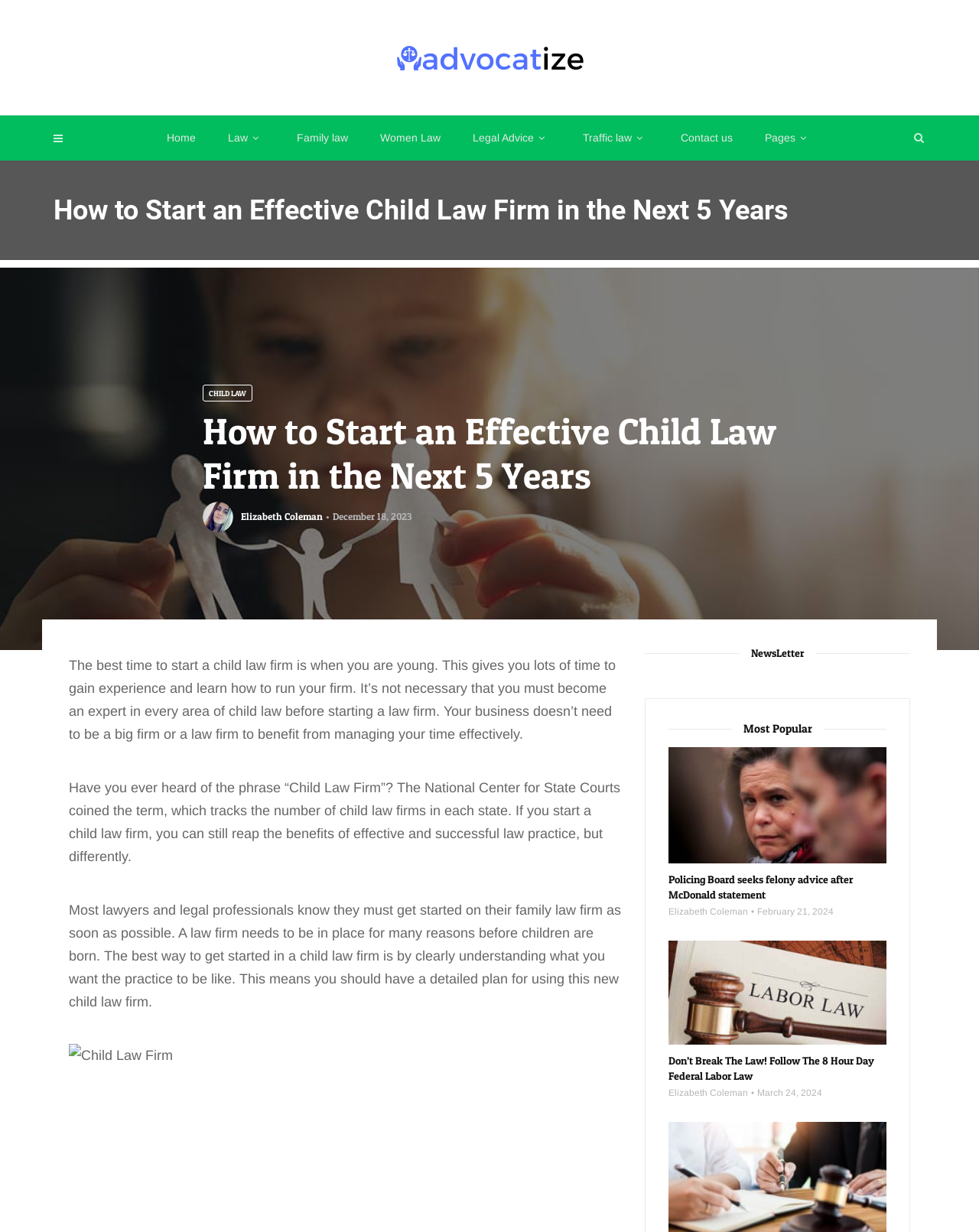Can you find the bounding box coordinates for the element to click on to achieve the instruction: "Learn more about 'family law'"?

[0.527, 0.732, 0.588, 0.745]